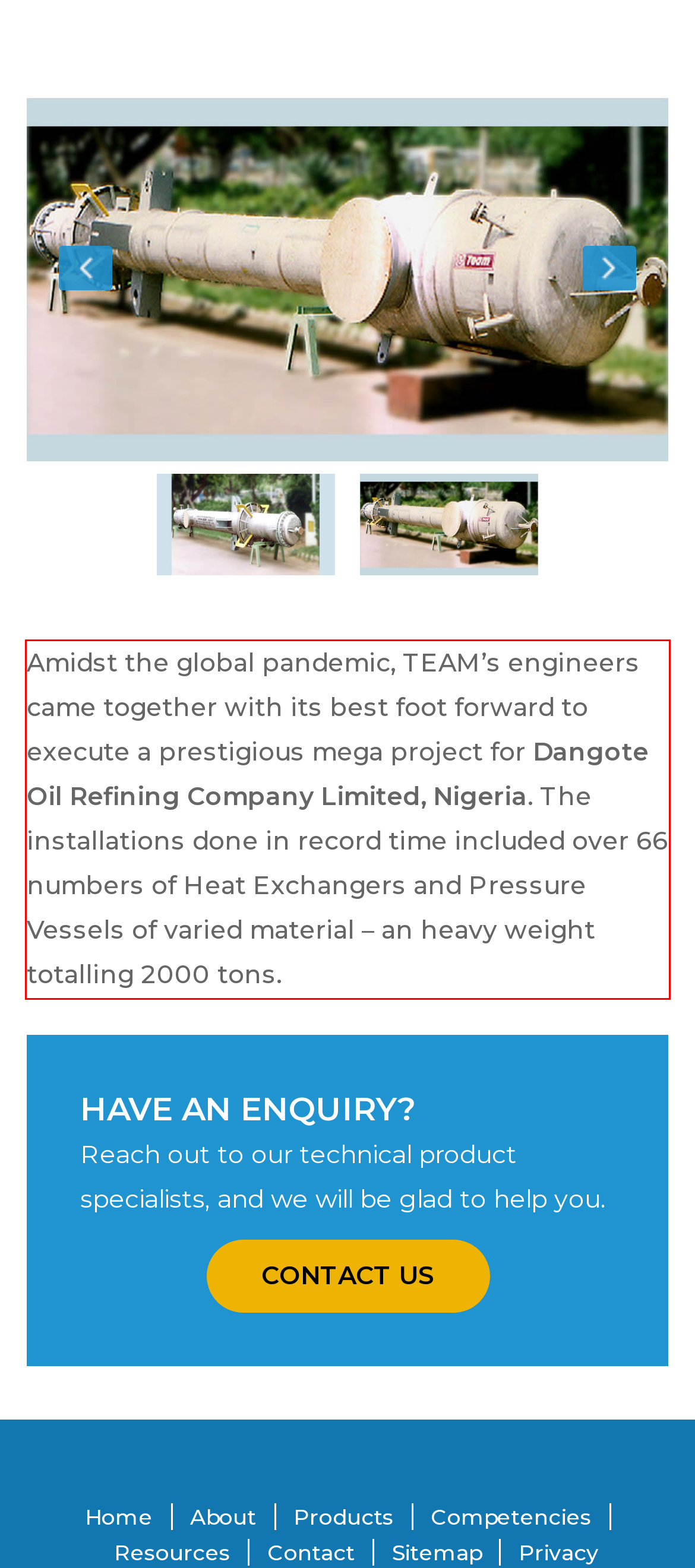Review the screenshot of the webpage and recognize the text inside the red rectangle bounding box. Provide the extracted text content.

Amidst the global pandemic, TEAM’s engineers came together with its best foot forward to execute a prestigious mega project for Dangote Oil Refining Company Limited, Nigeria. The installations done in record time included over 66 numbers of Heat Exchangers and Pressure Vessels of varied material – an heavy weight totalling 2000 tons.